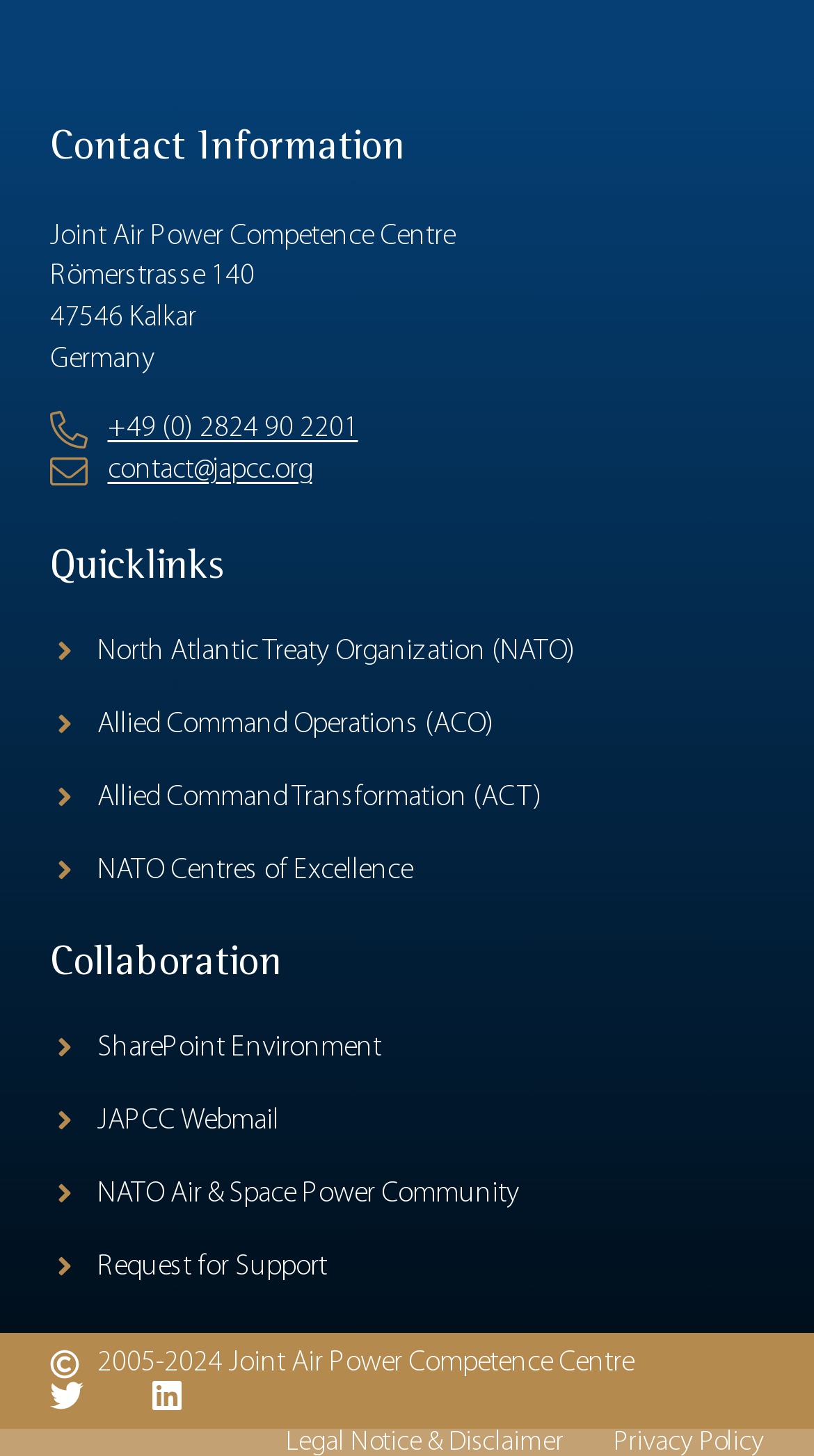Please identify the bounding box coordinates of the area that needs to be clicked to fulfill the following instruction: "Read Legal Notice & Disclaimer."

[0.351, 0.981, 0.692, 0.999]